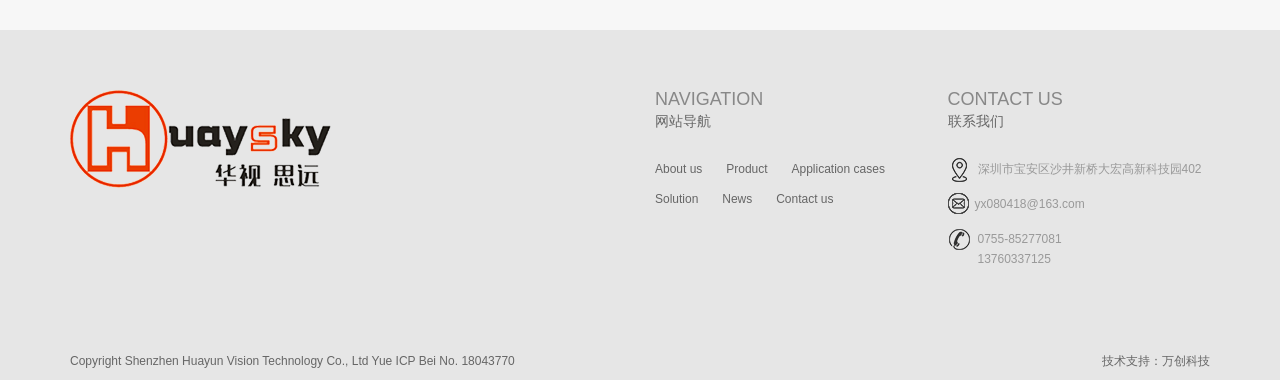Please provide a detailed answer to the question below by examining the image:
What is the email address of the company?

I found the email address 'yx080418@163.com' in the contact section of the webpage, next to the phone number and address.